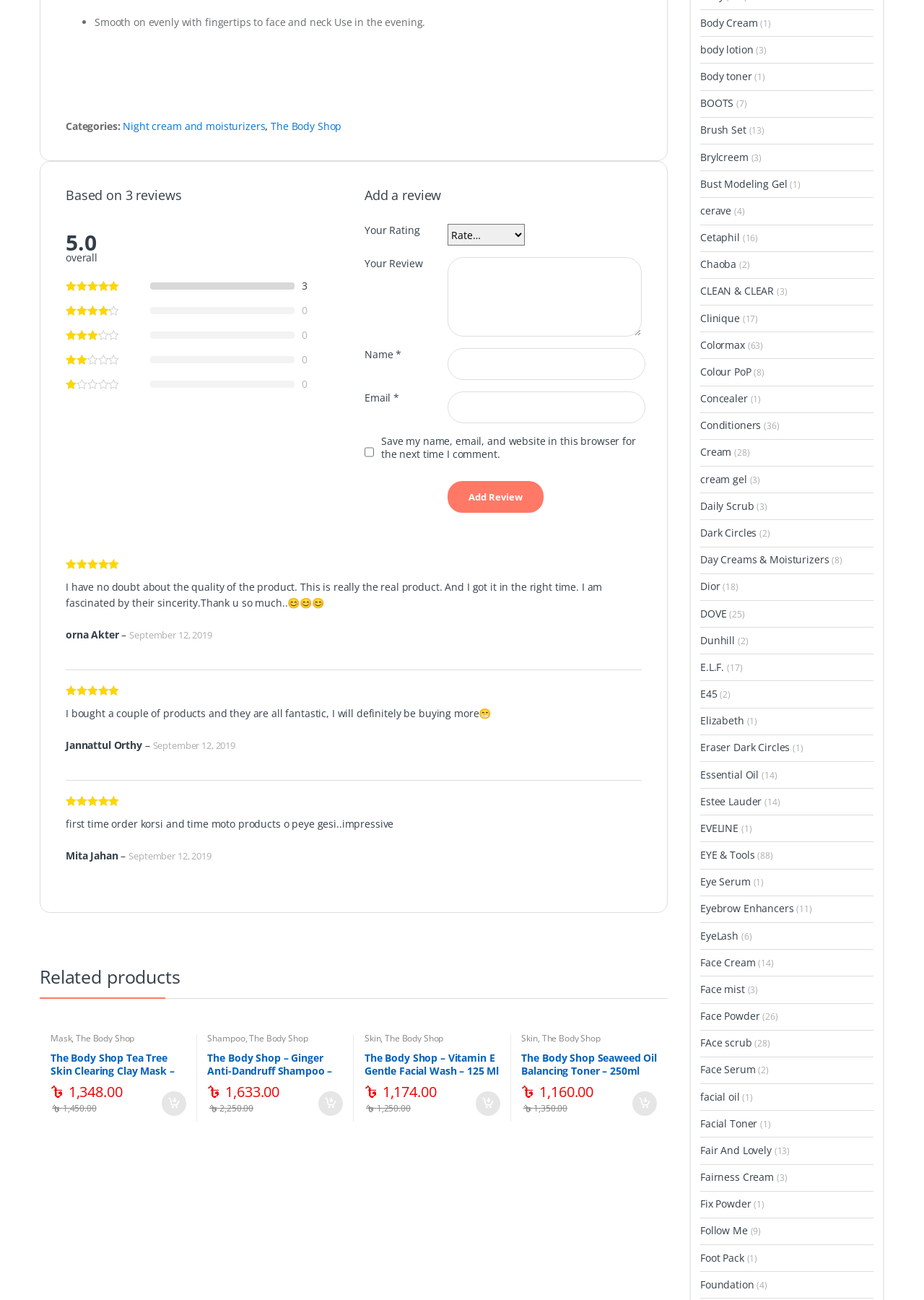How many related products are there?
Refer to the image and provide a one-word or short phrase answer.

3